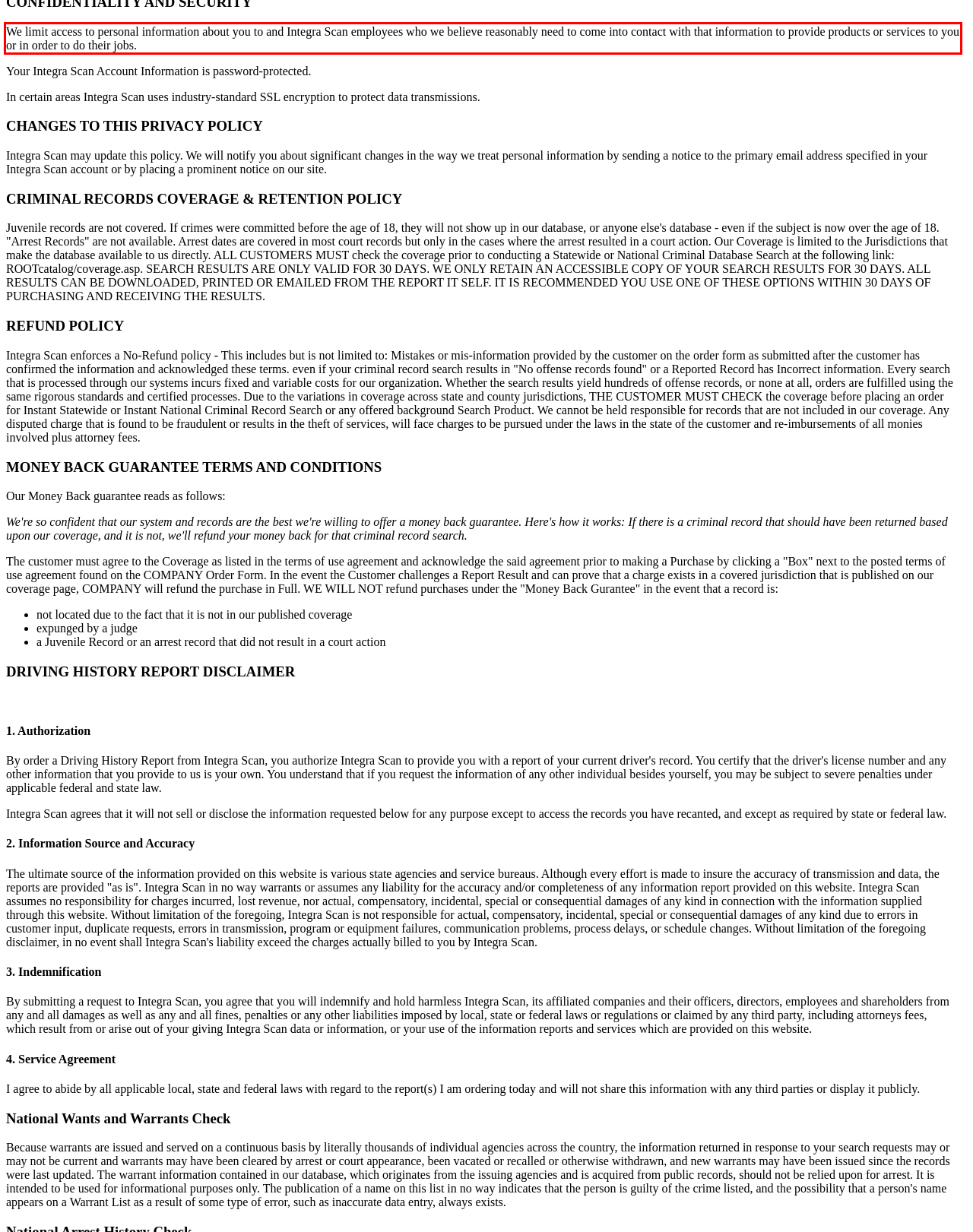Using the webpage screenshot, recognize and capture the text within the red bounding box.

We limit access to personal information about you to and Integra Scan employees who we believe reasonably need to come into contact with that information to provide products or services to you or in order to do their jobs.